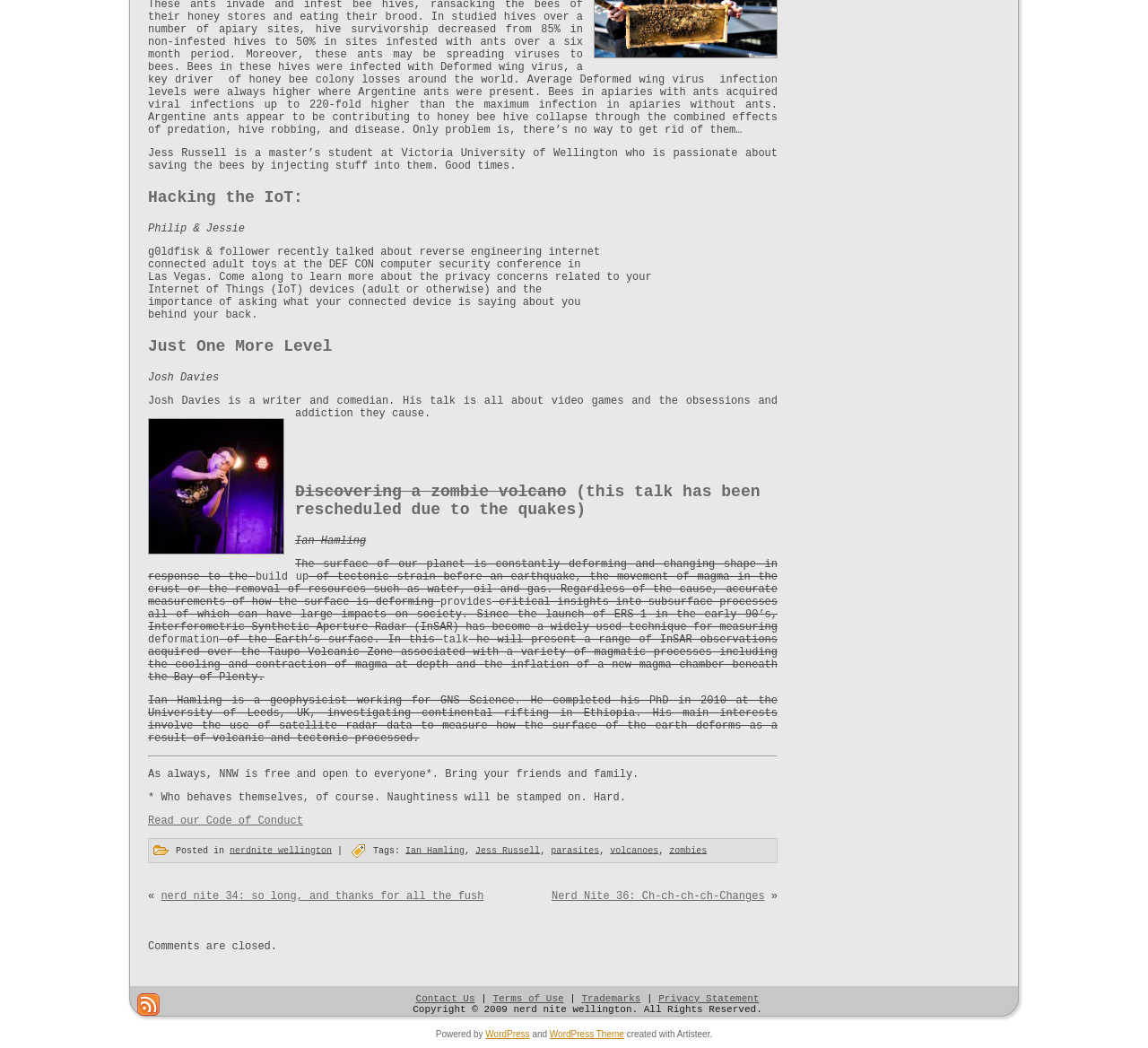Locate the bounding box of the UI element based on this description: "Studies". Provide four float numbers between 0 and 1 as [left, top, right, bottom].

None